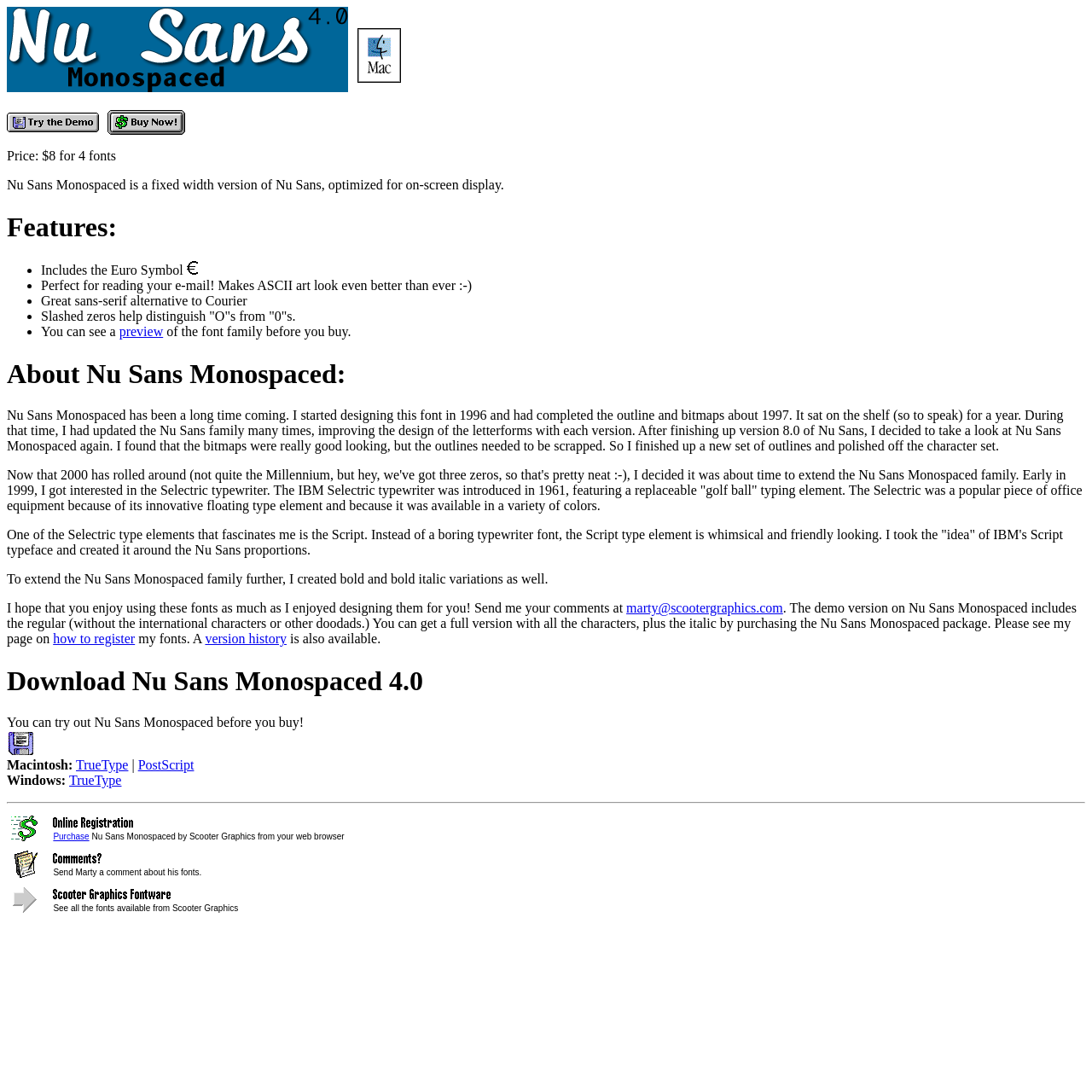Provide a short answer using a single word or phrase for the following question: 
What is the name of the font?

Nu Sans Monospaced